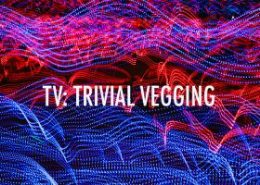Refer to the image and answer the question with as much detail as possible: What does 'trivial vegging' suggest?

The term 'trivial vegging' suggests a relaxed, perhaps uncritical approach to engaging with TV shows or films, inviting viewers to consider the nature of their media consumption and the implications of mindless television watching.